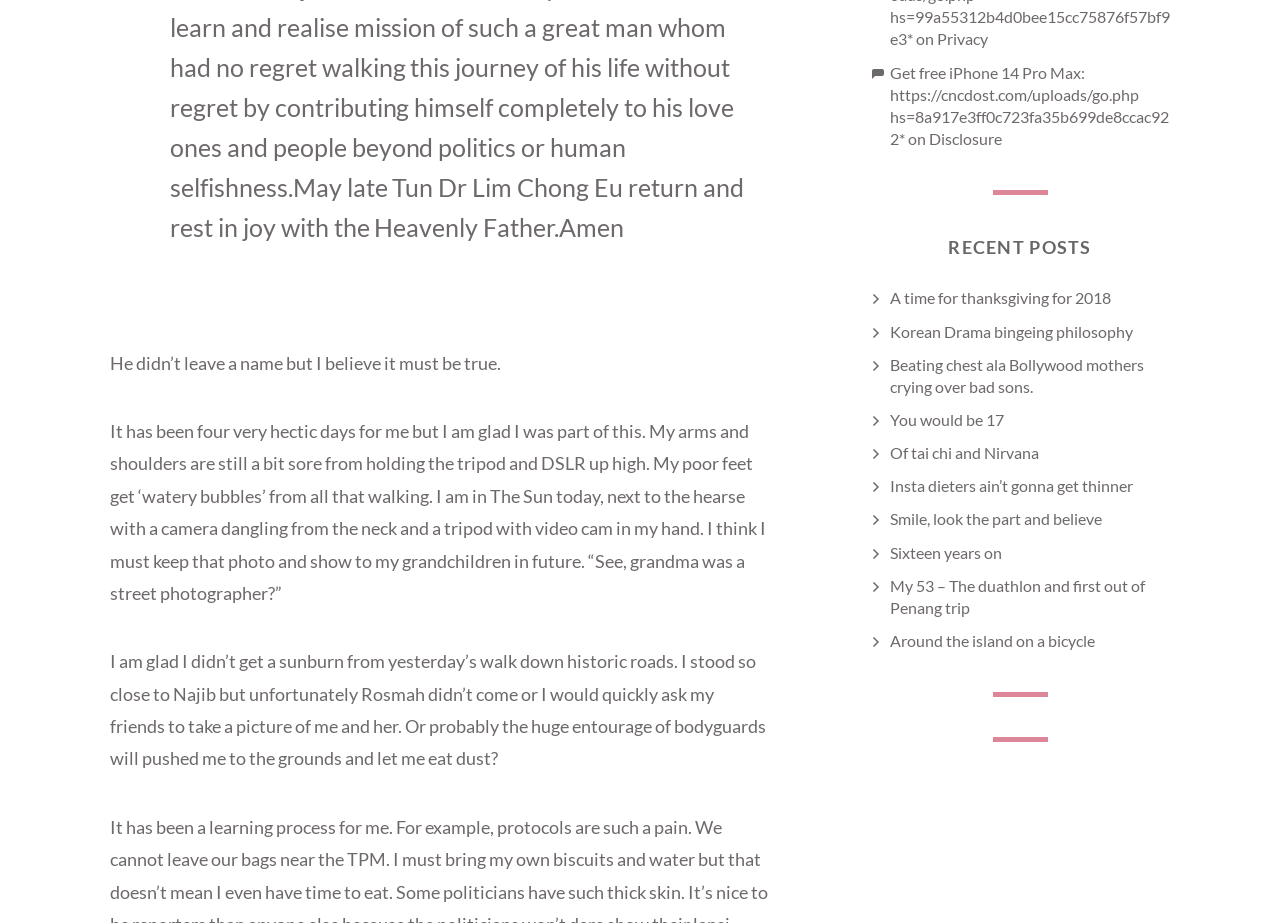Determine the bounding box coordinates of the clickable element to complete this instruction: "Click on 'Privacy'". Provide the coordinates in the format of four float numbers between 0 and 1, [left, top, right, bottom].

[0.732, 0.032, 0.772, 0.052]